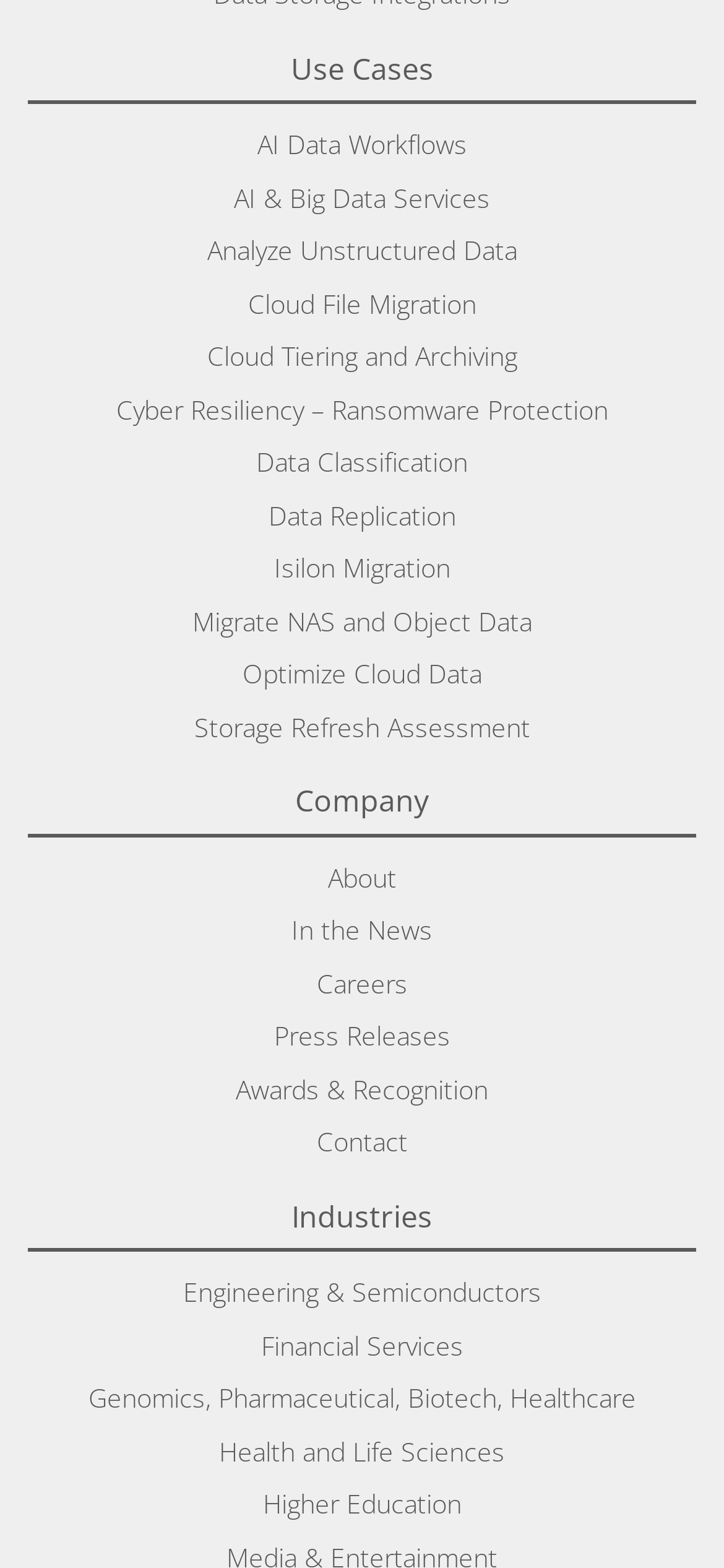Use a single word or phrase to answer the question:
What is the last link under the 'Company' section?

Contact